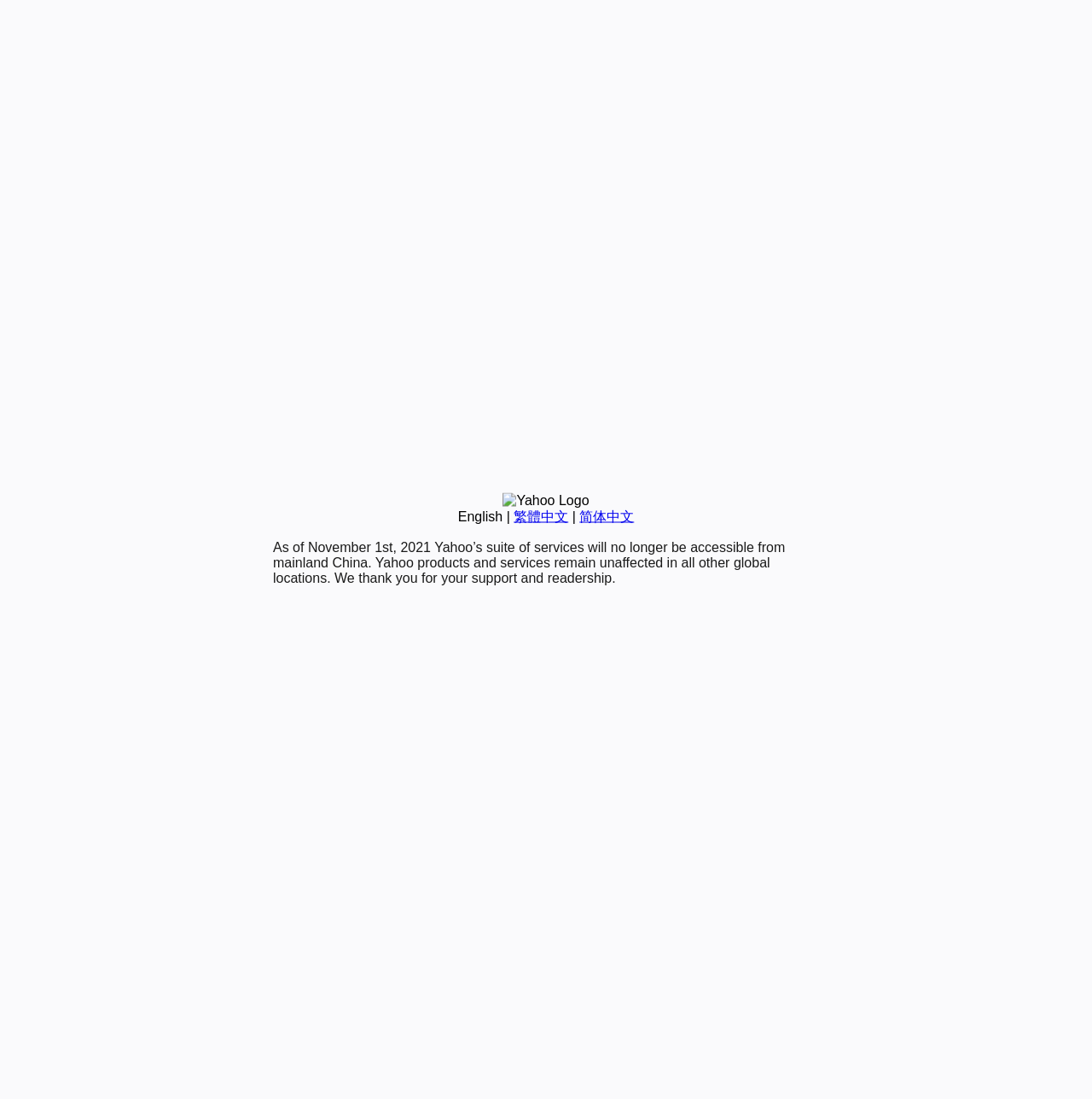Predict the bounding box of the UI element based on this description: "English".

[0.419, 0.463, 0.46, 0.476]